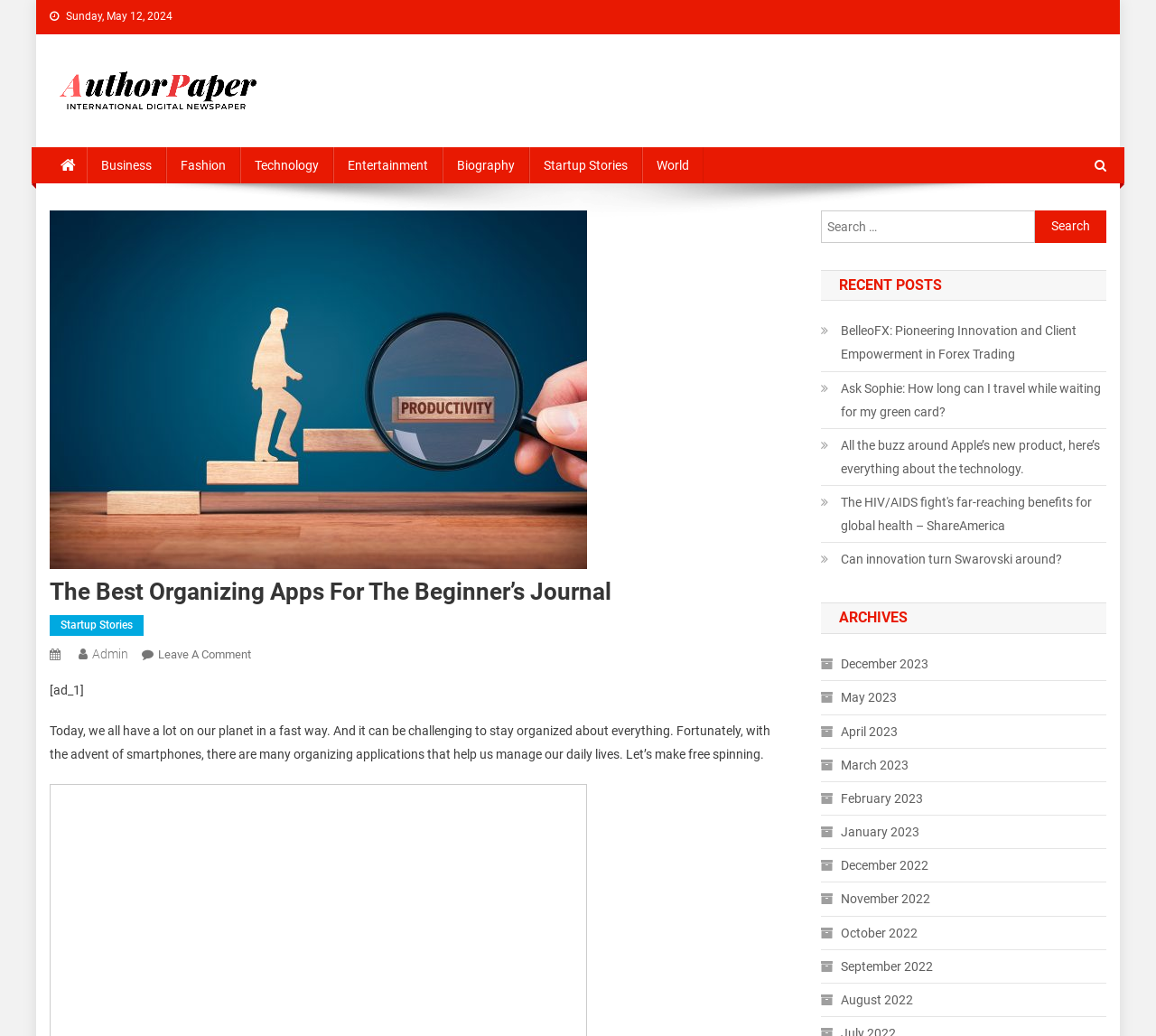Please give a concise answer to this question using a single word or phrase: 
How many recent posts are listed on the webpage?

5